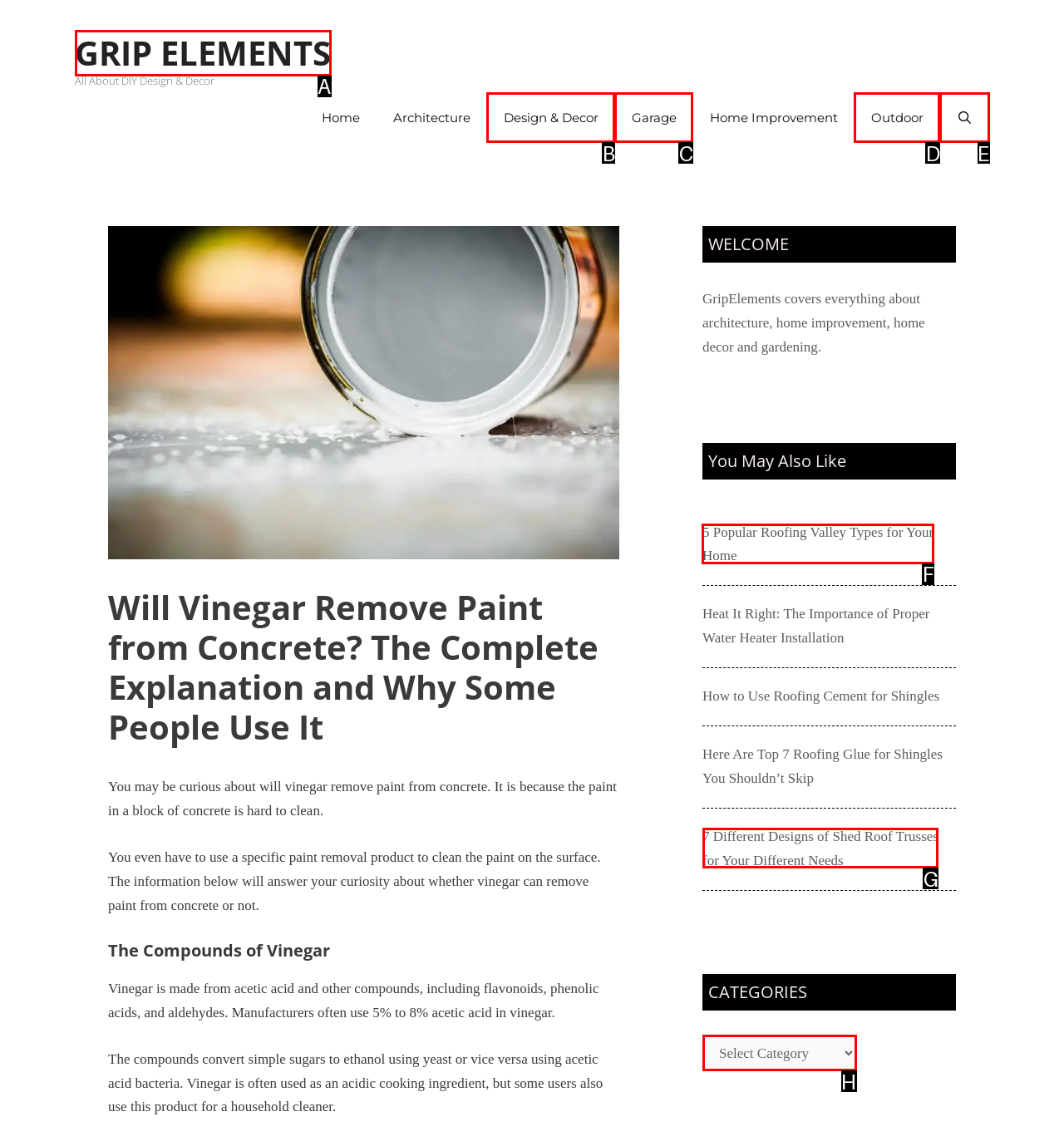Figure out which option to click to perform the following task: Click the '5 Popular Roofing Valley Types for Your Home' link
Provide the letter of the correct option in your response.

F